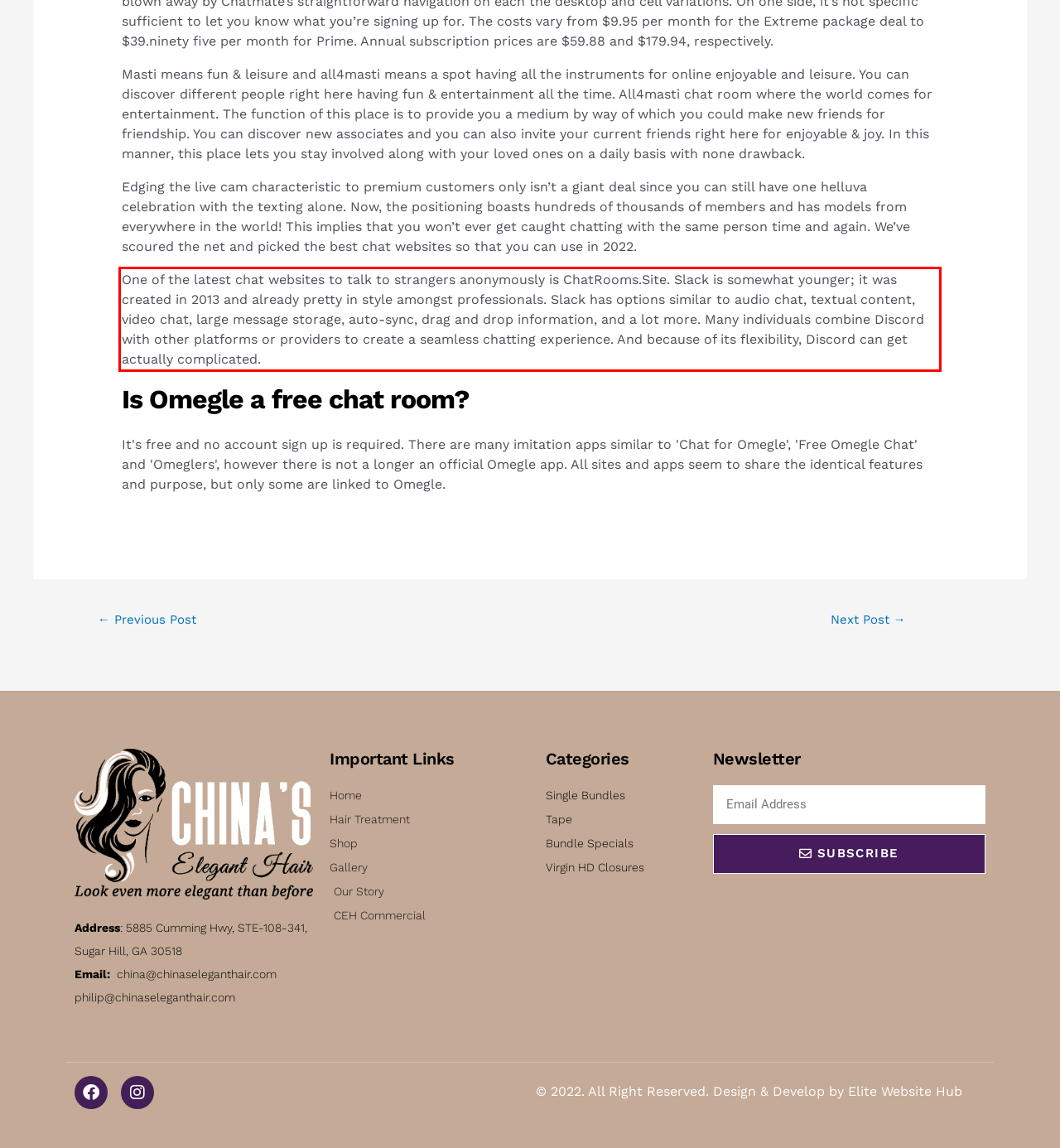Inspect the webpage screenshot that has a red bounding box and use OCR technology to read and display the text inside the red bounding box.

One of the latest chat websites to talk to strangers anonymously is ChatRooms.Site. Slack is somewhat younger; it was created in 2013 and already pretty in style amongst professionals. Slack has options similar to audio chat, textual content, video chat, large message storage, auto-sync, drag and drop information, and a lot more. Many individuals combine Discord with other platforms or providers to create a seamless chatting experience. And because of its flexibility, Discord can get actually complicated.